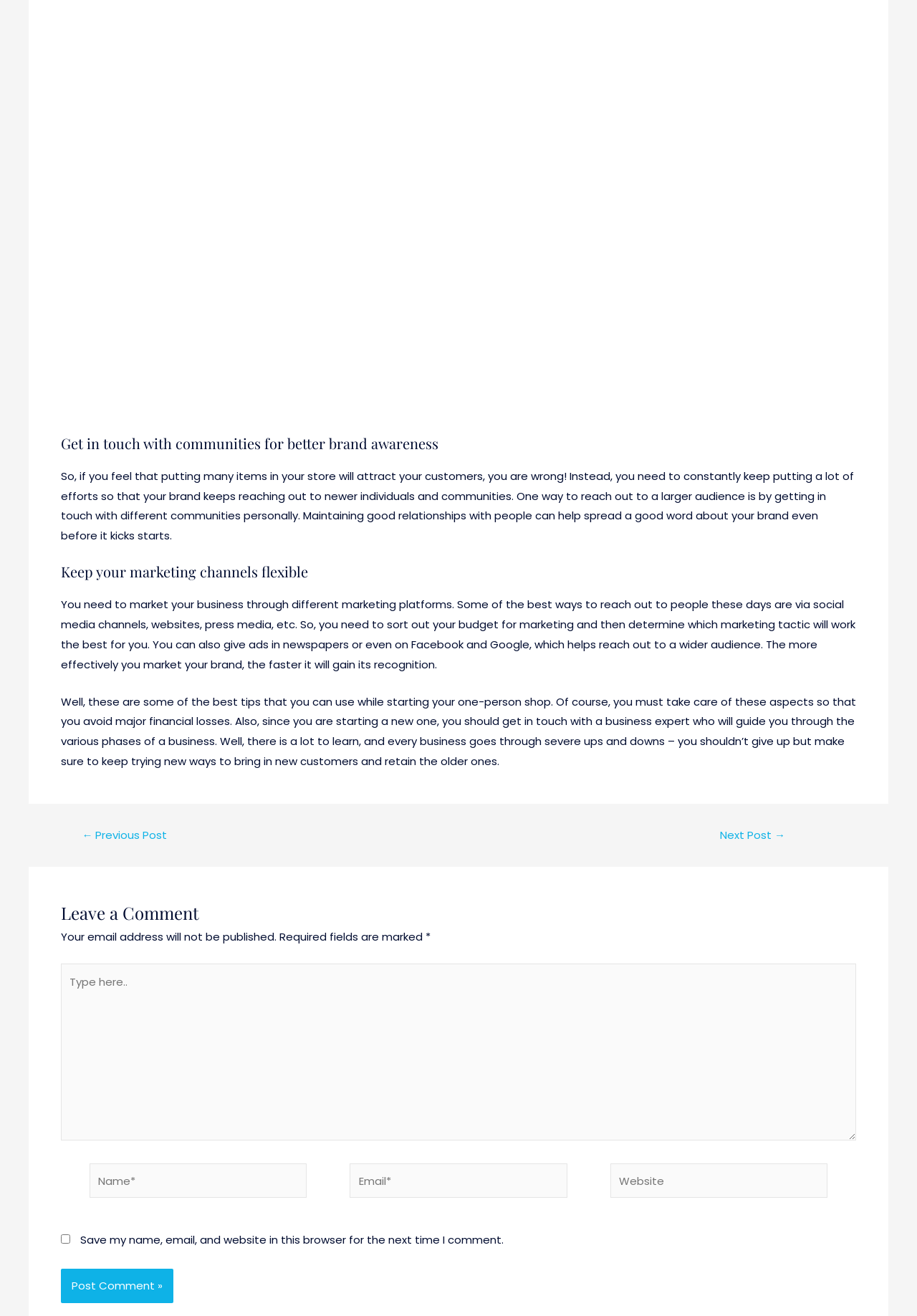Please look at the image and answer the question with a detailed explanation: What is required to leave a comment?

The webpage requires users to fill in their name and email to leave a comment, as indicated by the required fields marked with an asterisk (*) in the comment form.